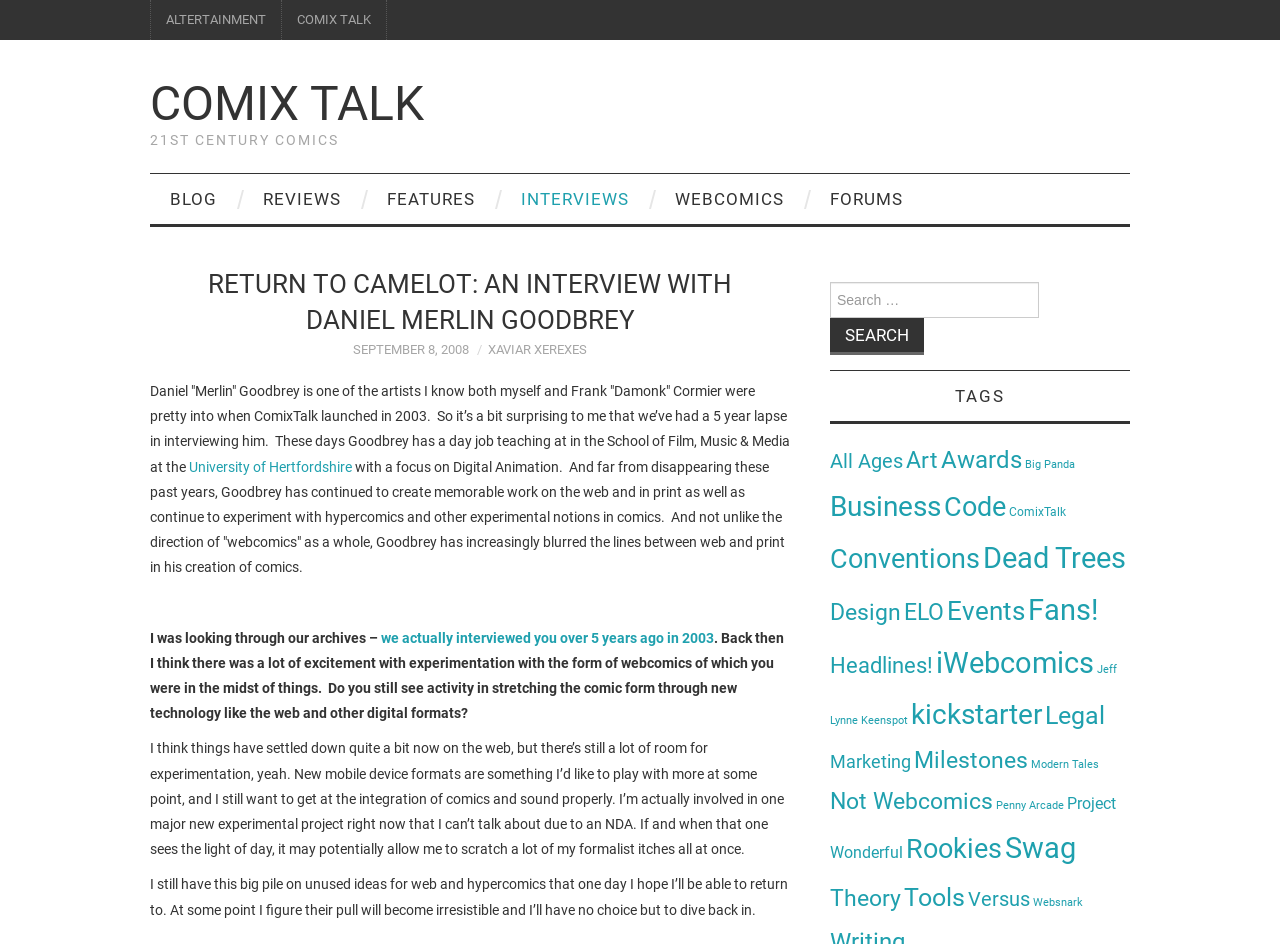Please extract the title of the webpage.

RETURN TO CAMELOT: AN INTERVIEW WITH DANIEL MERLIN GOODBREY